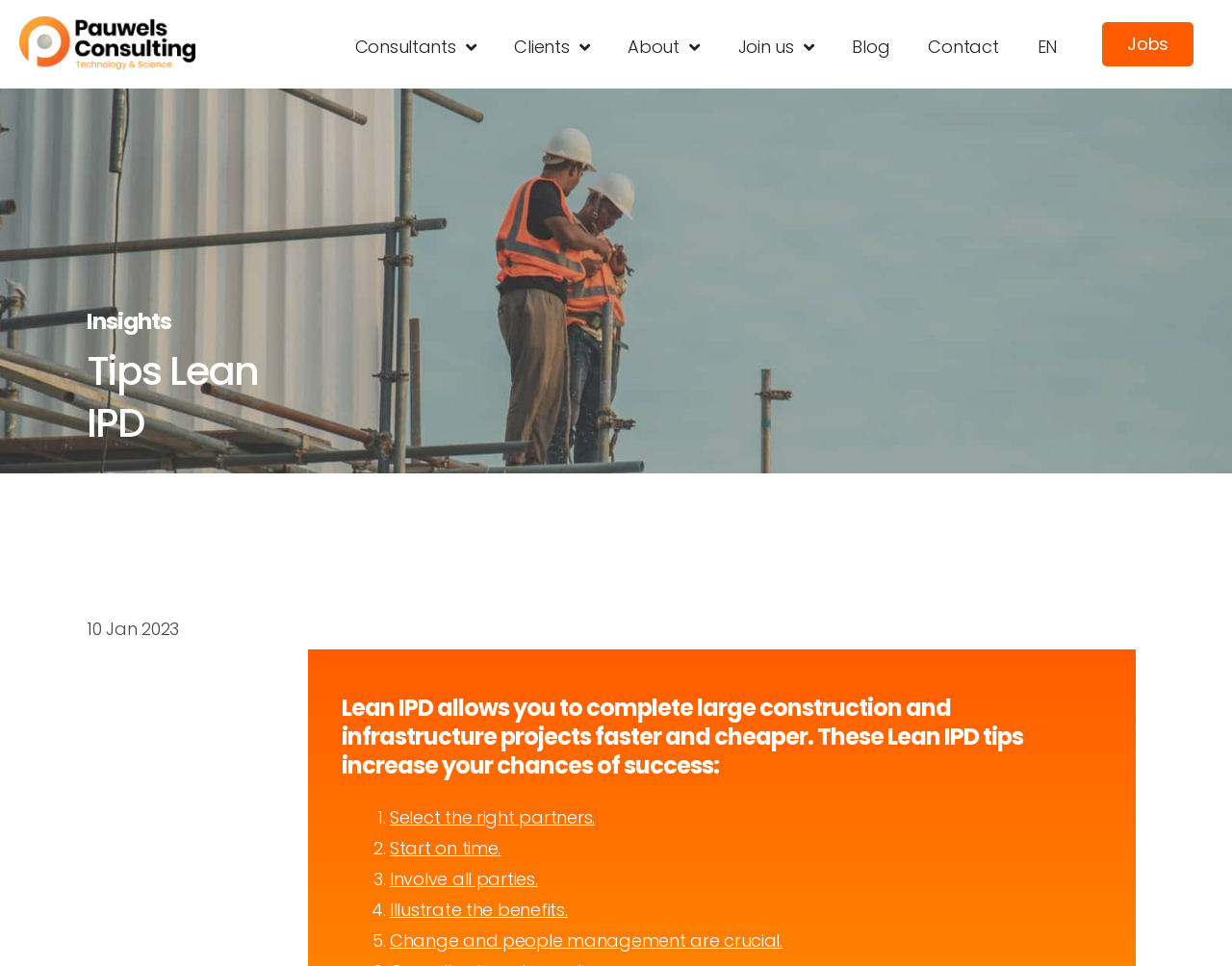What is the company mentioned at the top of the webpage?
Please provide a detailed and thorough answer to the question.

At the top of the webpage, I see a link and an image with the text 'Pauwels Consulting - Engineering, life sciences & it consultancy en project sourcing', which suggests that Pauwels Consulting is the company mentioned.